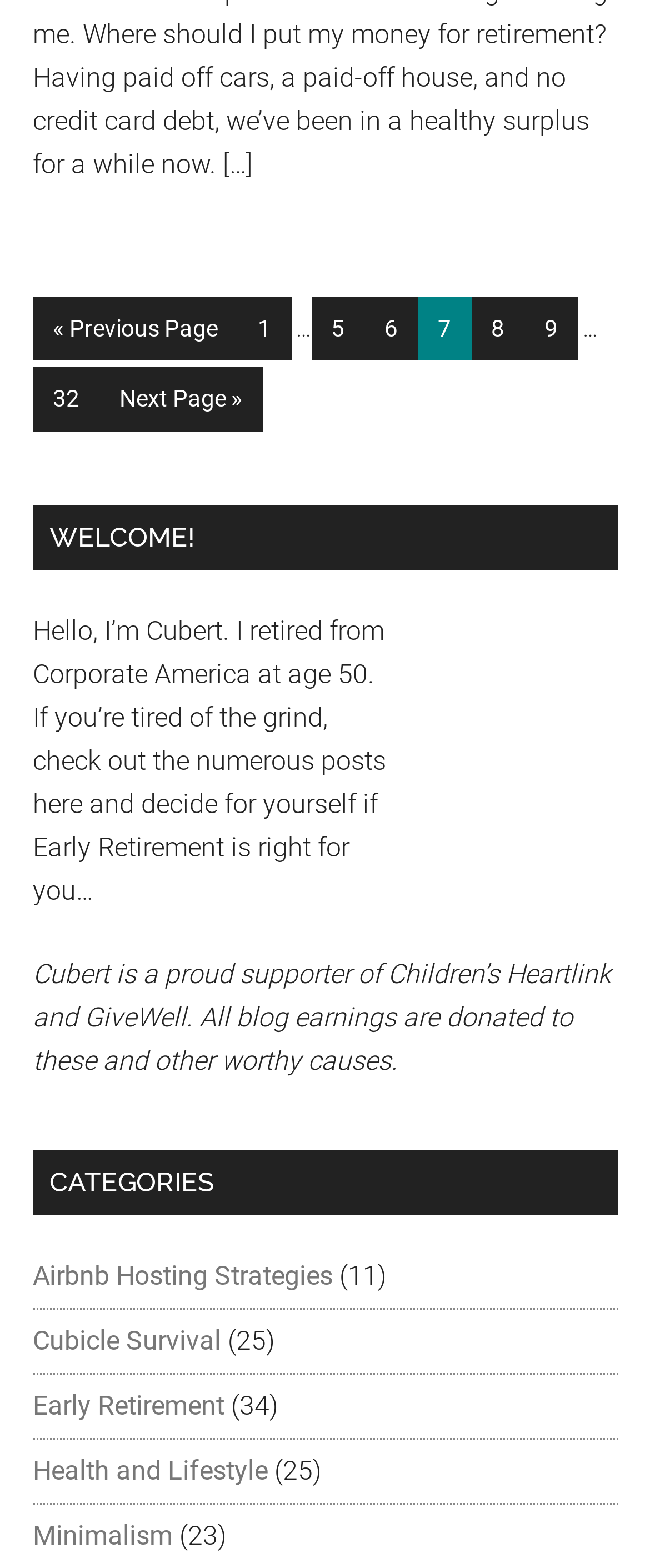Locate the bounding box coordinates of the element's region that should be clicked to carry out the following instruction: "explore airbnb hosting strategies". The coordinates need to be four float numbers between 0 and 1, i.e., [left, top, right, bottom].

[0.05, 0.804, 0.512, 0.824]